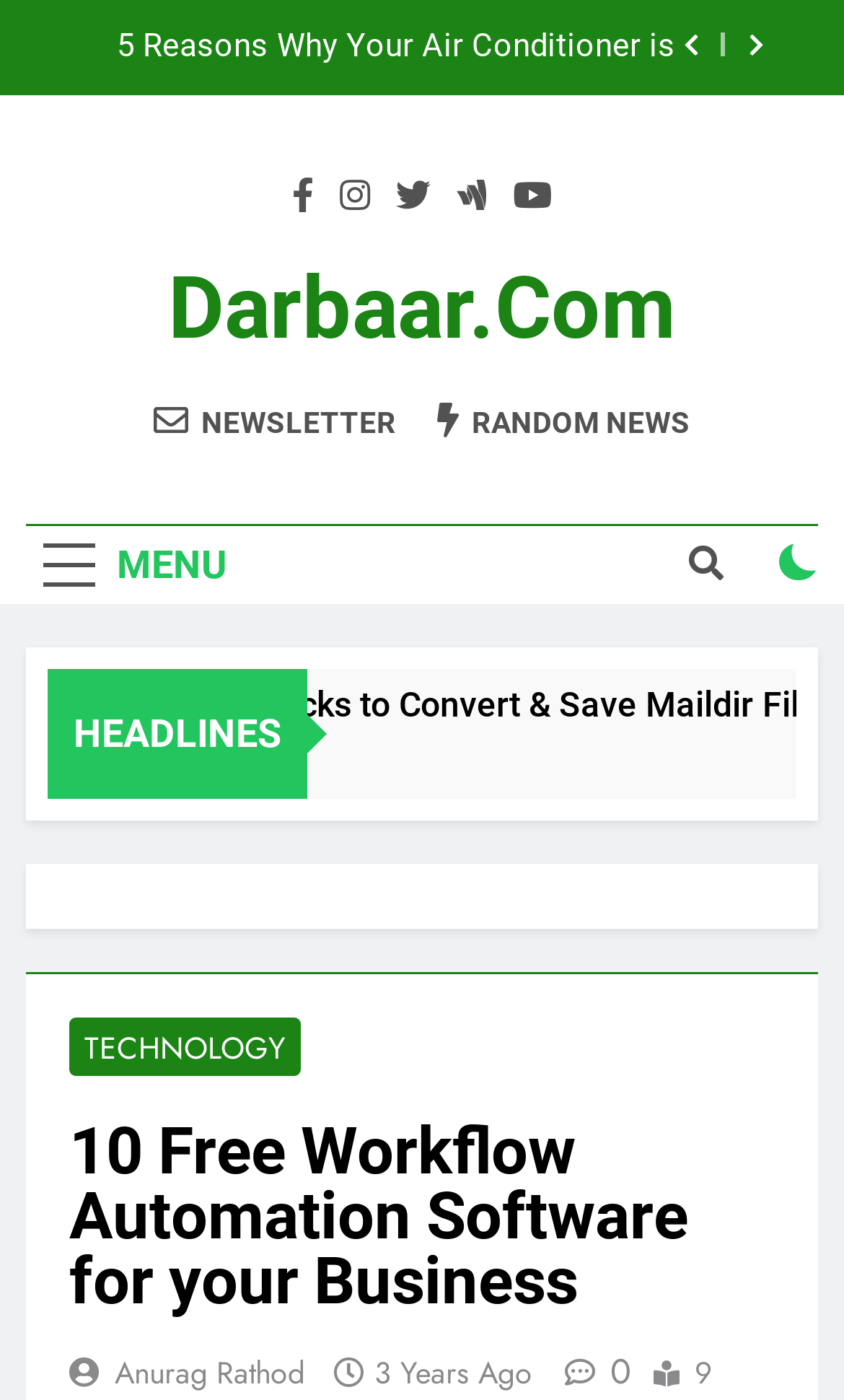Please find the bounding box coordinates of the element that needs to be clicked to perform the following instruction: "Click the menu button". The bounding box coordinates should be four float numbers between 0 and 1, represented as [left, top, right, bottom].

[0.031, 0.376, 0.29, 0.431]